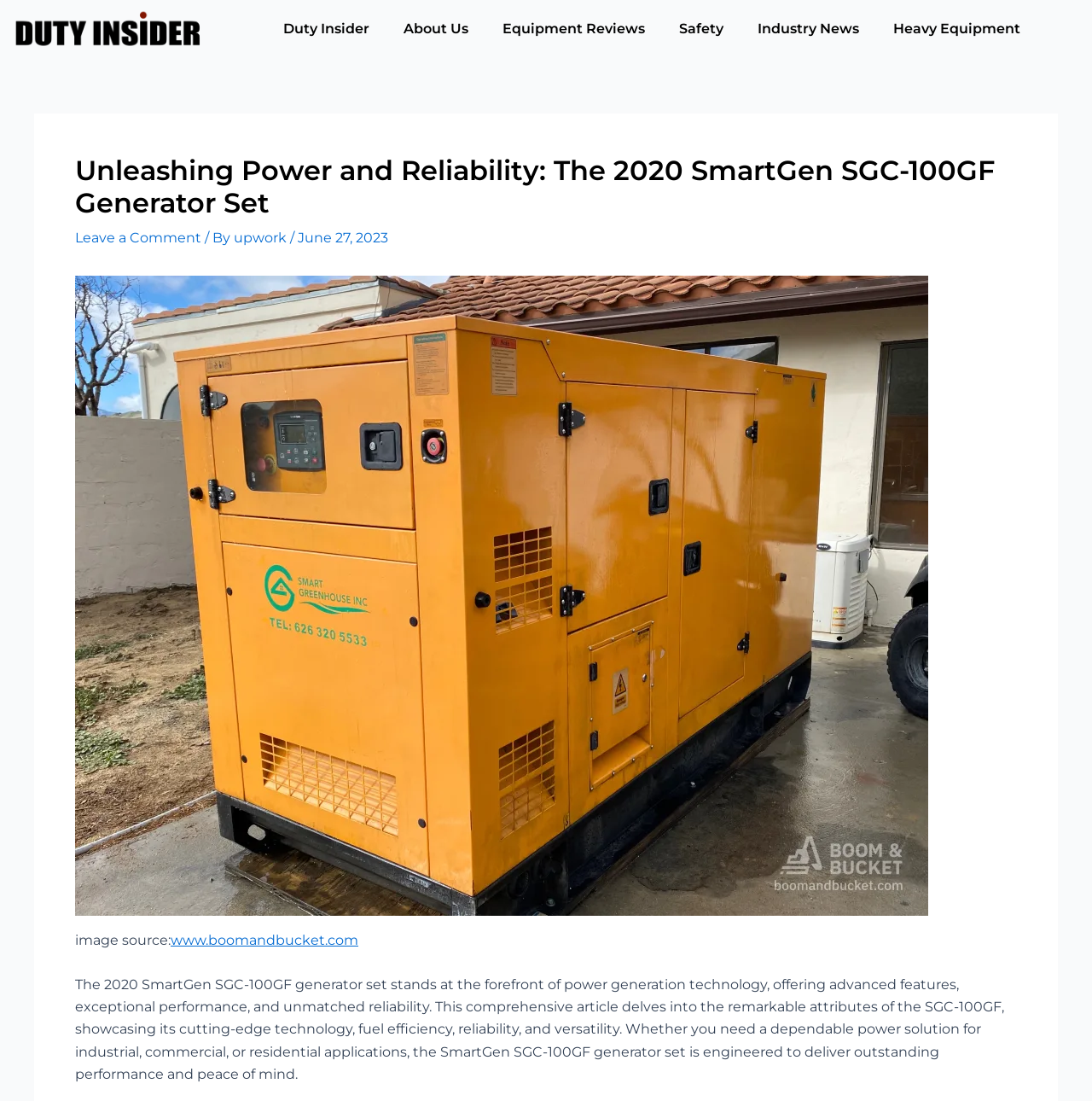Please provide a brief answer to the question using only one word or phrase: 
What is the source of the image?

www.boomandbucket.com